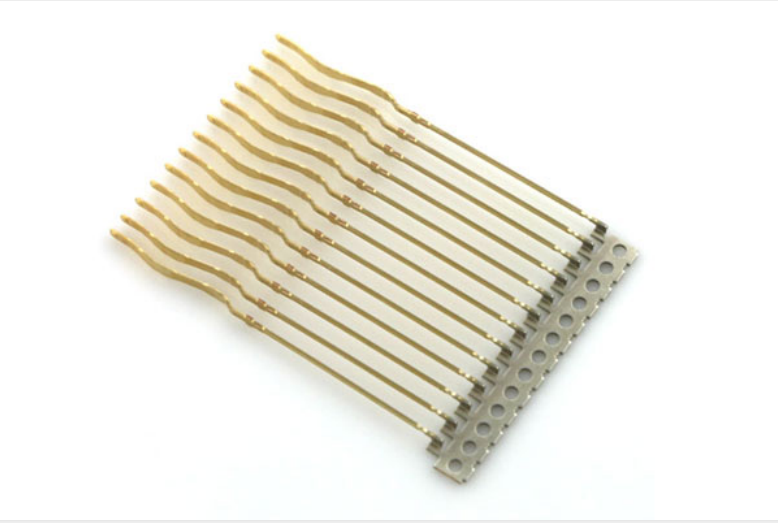What is the name of the company associated with the lead frame?
Please answer the question with as much detail as possible using the screenshot.

The lead frame is exemplified as a product of Fortuna Metal Stamping Parts, a company that aims to deliver high-quality standards of performance and reliability in their manufacturing for the electronics industry.